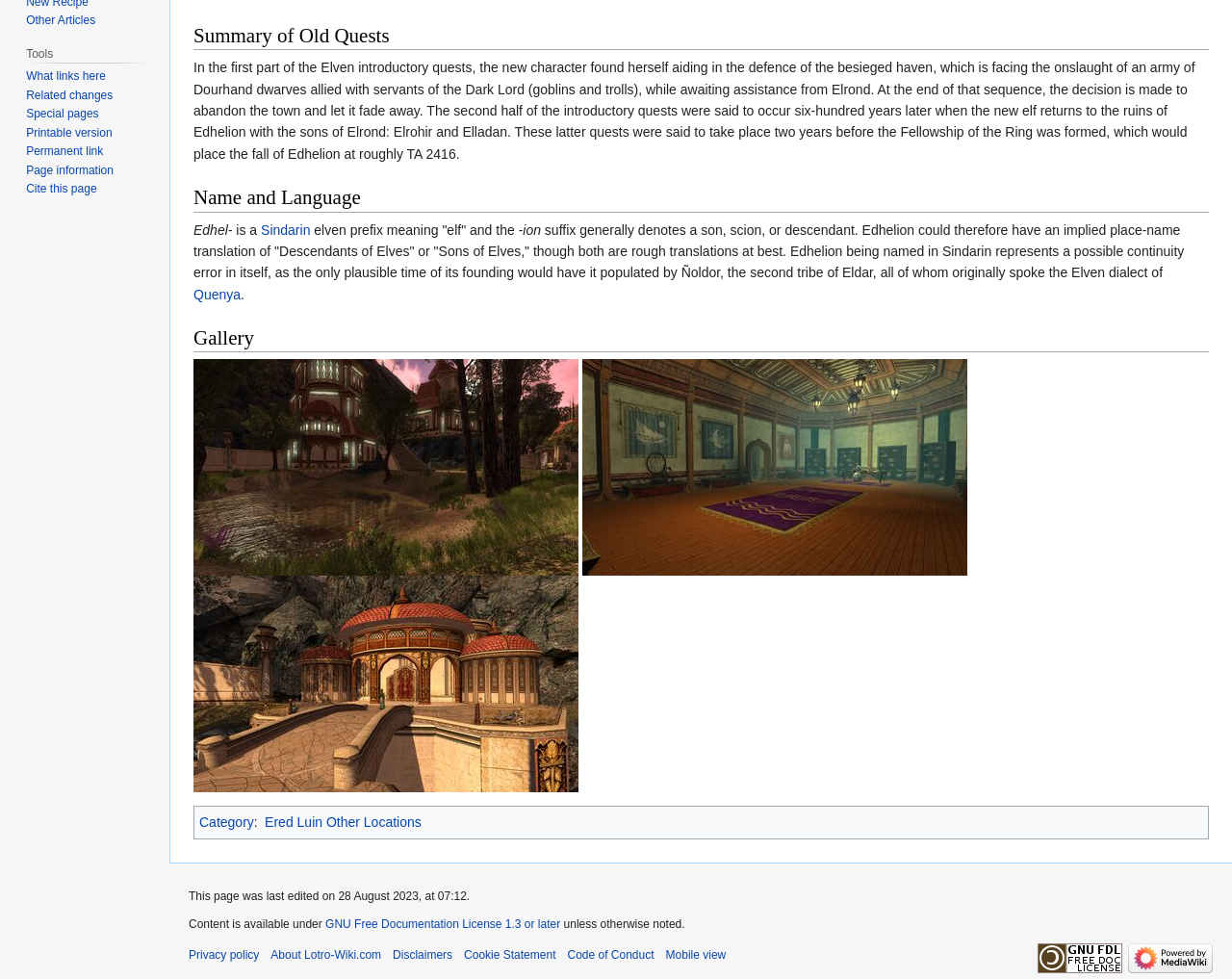Provide the bounding box coordinates, formatted as (top-left x, top-left y, bottom-right x, bottom-right y), with all values being floating point numbers between 0 and 1. Identify the bounding box of the UI element that matches the description: title="Pond in ancient Edhelion"

[0.157, 0.469, 0.47, 0.484]